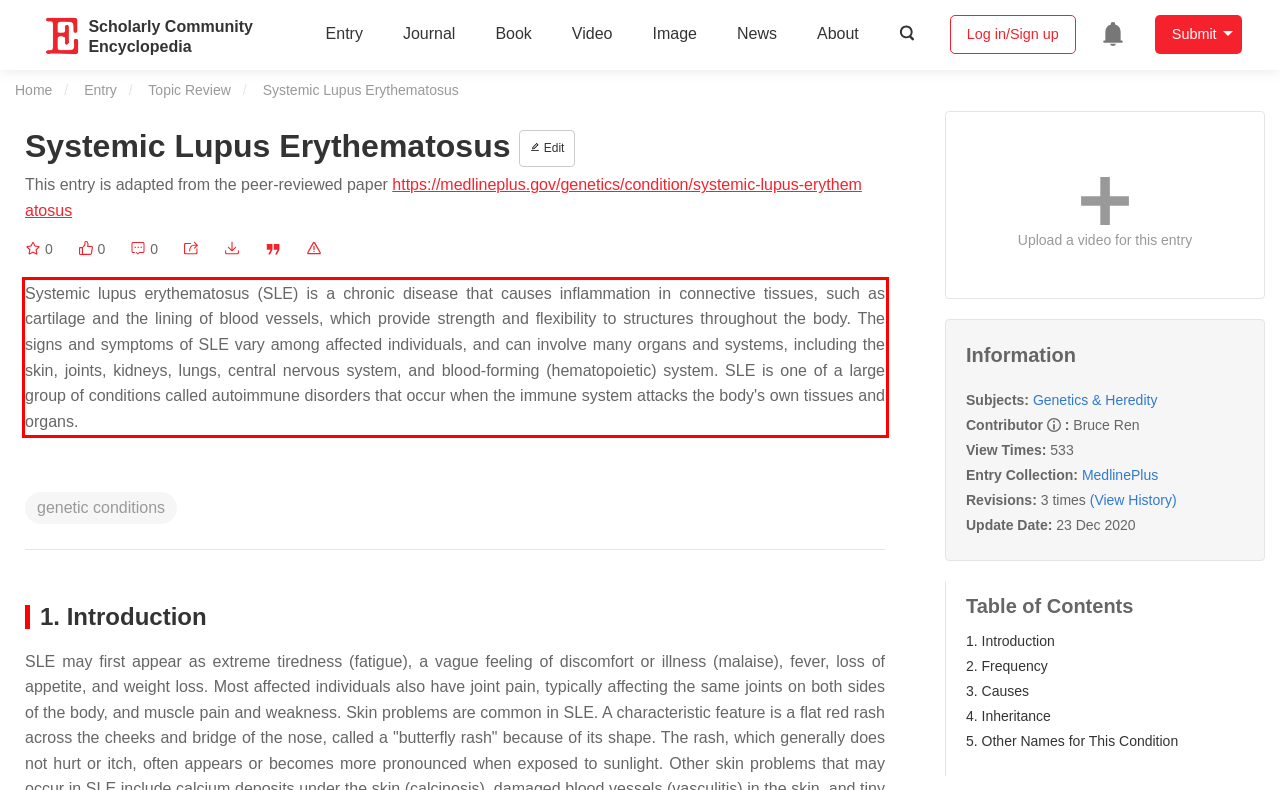Look at the webpage screenshot and recognize the text inside the red bounding box.

Systemic lupus erythematosus (SLE) is a chronic disease that causes inflammation in connective tissues, such as cartilage and the lining of blood vessels, which provide strength and flexibility to structures throughout the body. The signs and symptoms of SLE vary among affected individuals, and can involve many organs and systems, including the skin, joints, kidneys, lungs, central nervous system, and blood-forming (hematopoietic) system. SLE is one of a large group of conditions called autoimmune disorders that occur when the immune system attacks the body's own tissues and organs.